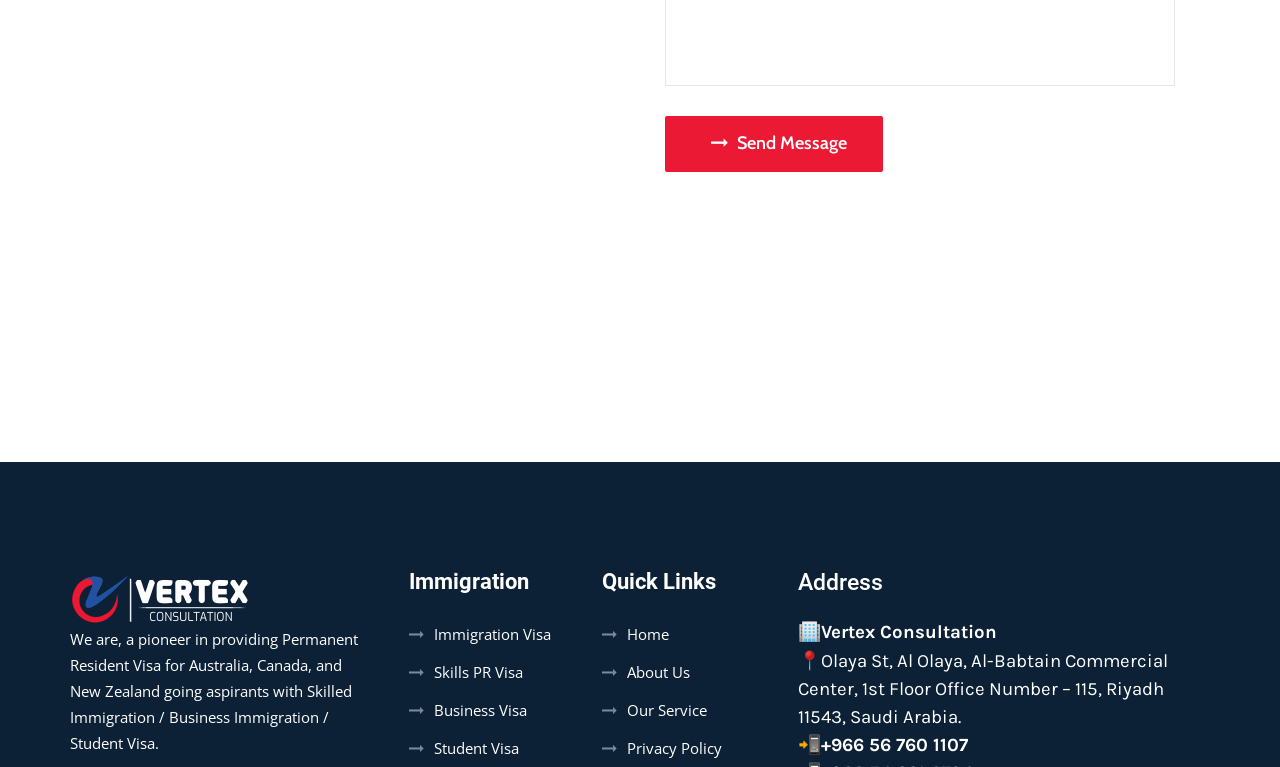What are the quick links provided on the webpage?
Using the image as a reference, deliver a detailed and thorough answer to the question.

The webpage provides quick links to various sections, including Home, About Us, Our Service, and Privacy Policy, which can be accessed by clicking on the respective links.